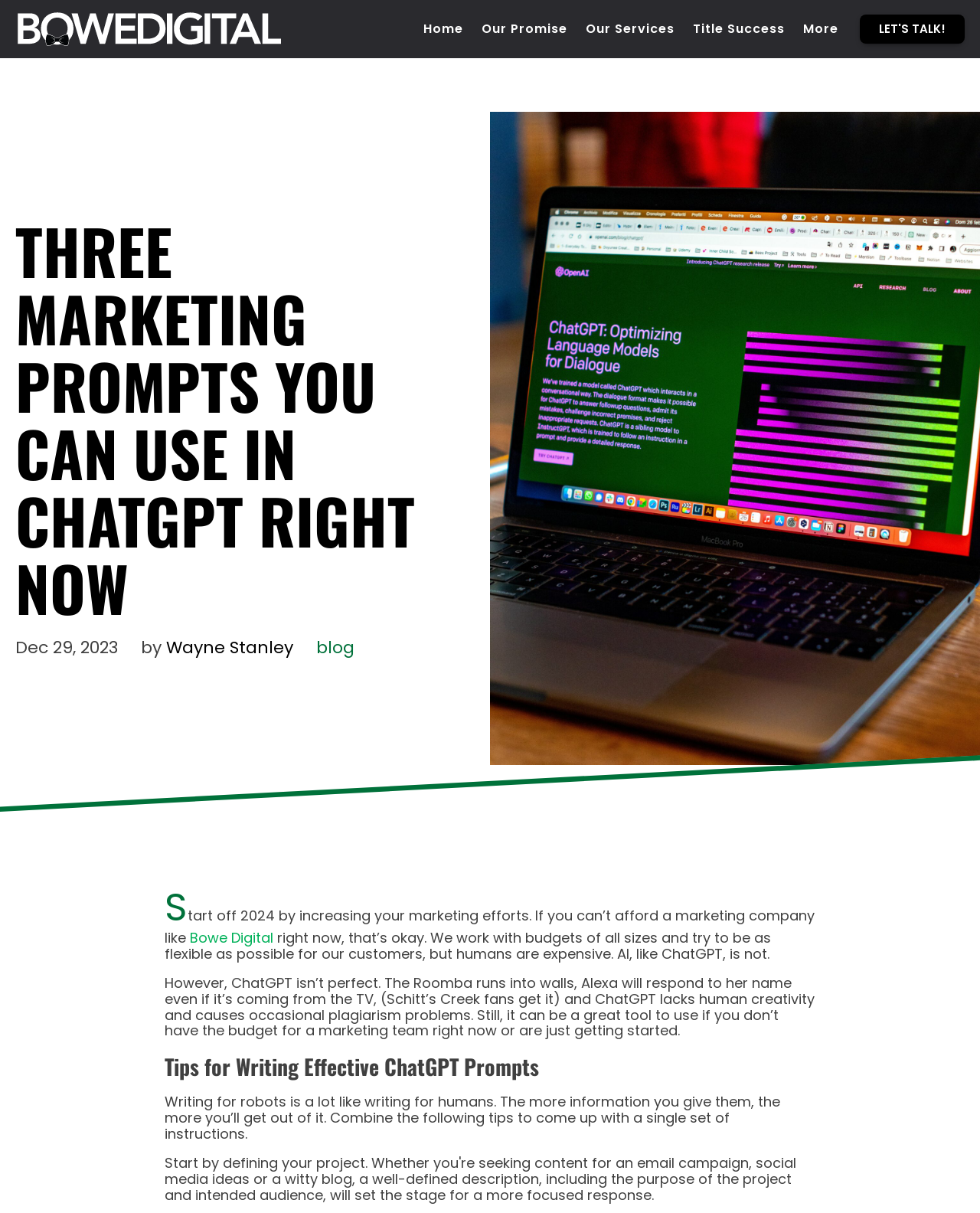What is the name of the author mentioned in the webpage?
From the image, provide a succinct answer in one word or a short phrase.

Wayne Stanley